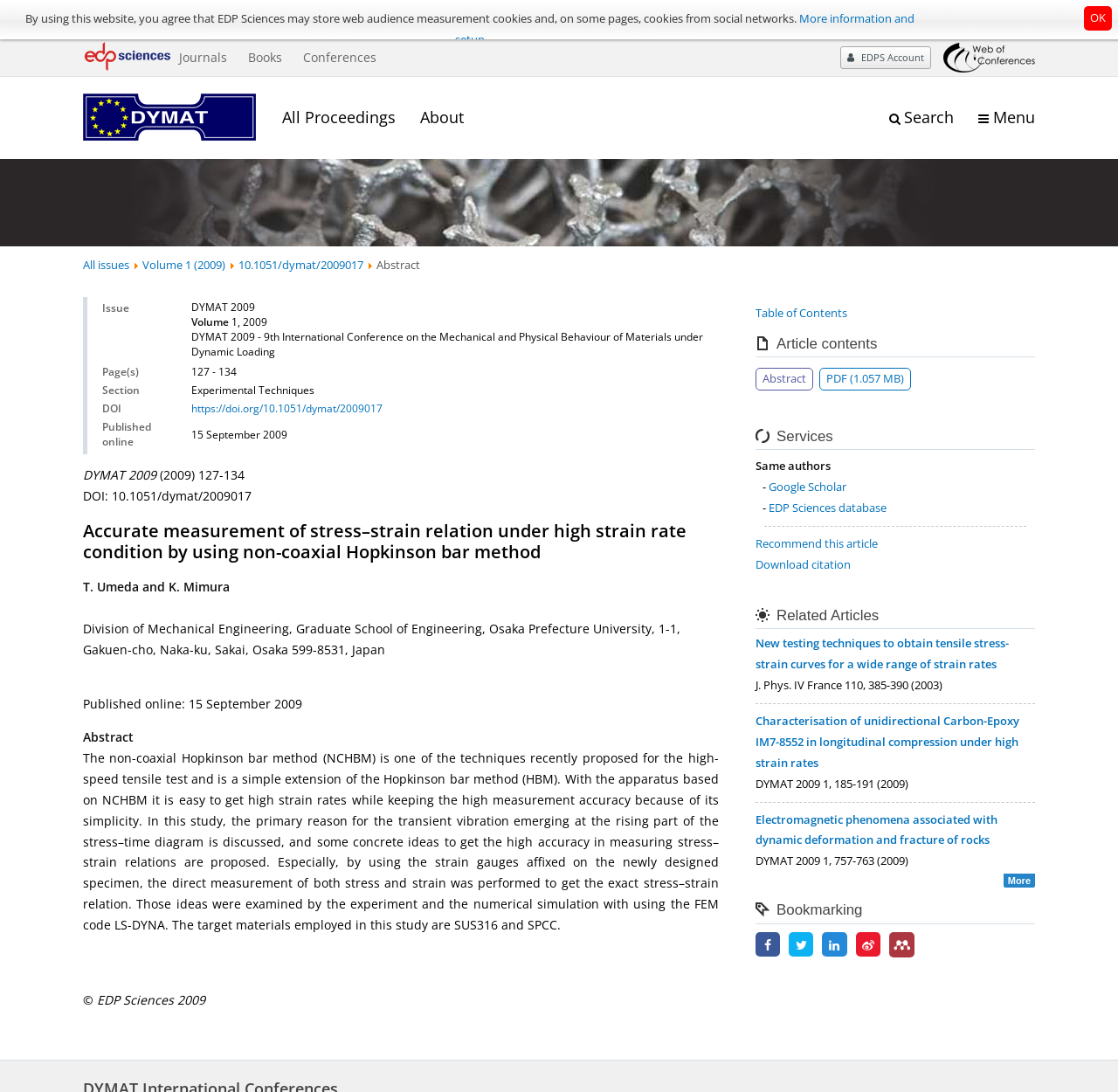What is the name of the publisher?
Provide a detailed answer to the question using information from the image.

I found the answer by looking at the logo and text 'EDP Sciences' at the top of the webpage, which suggests that it is the name of the publisher.